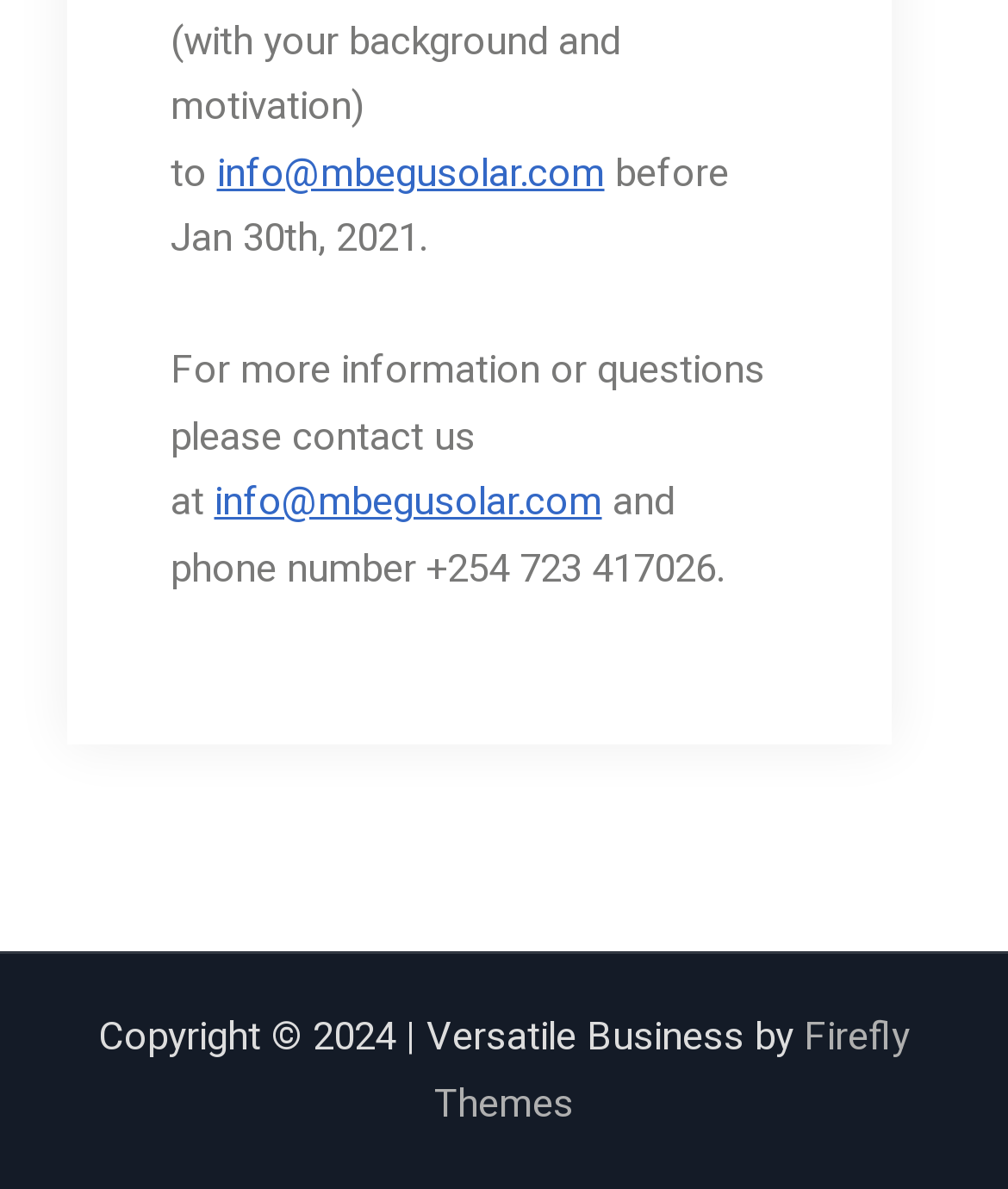Please locate the UI element described by "info@mbegusolar.com" and provide its bounding box coordinates.

[0.212, 0.399, 0.597, 0.447]